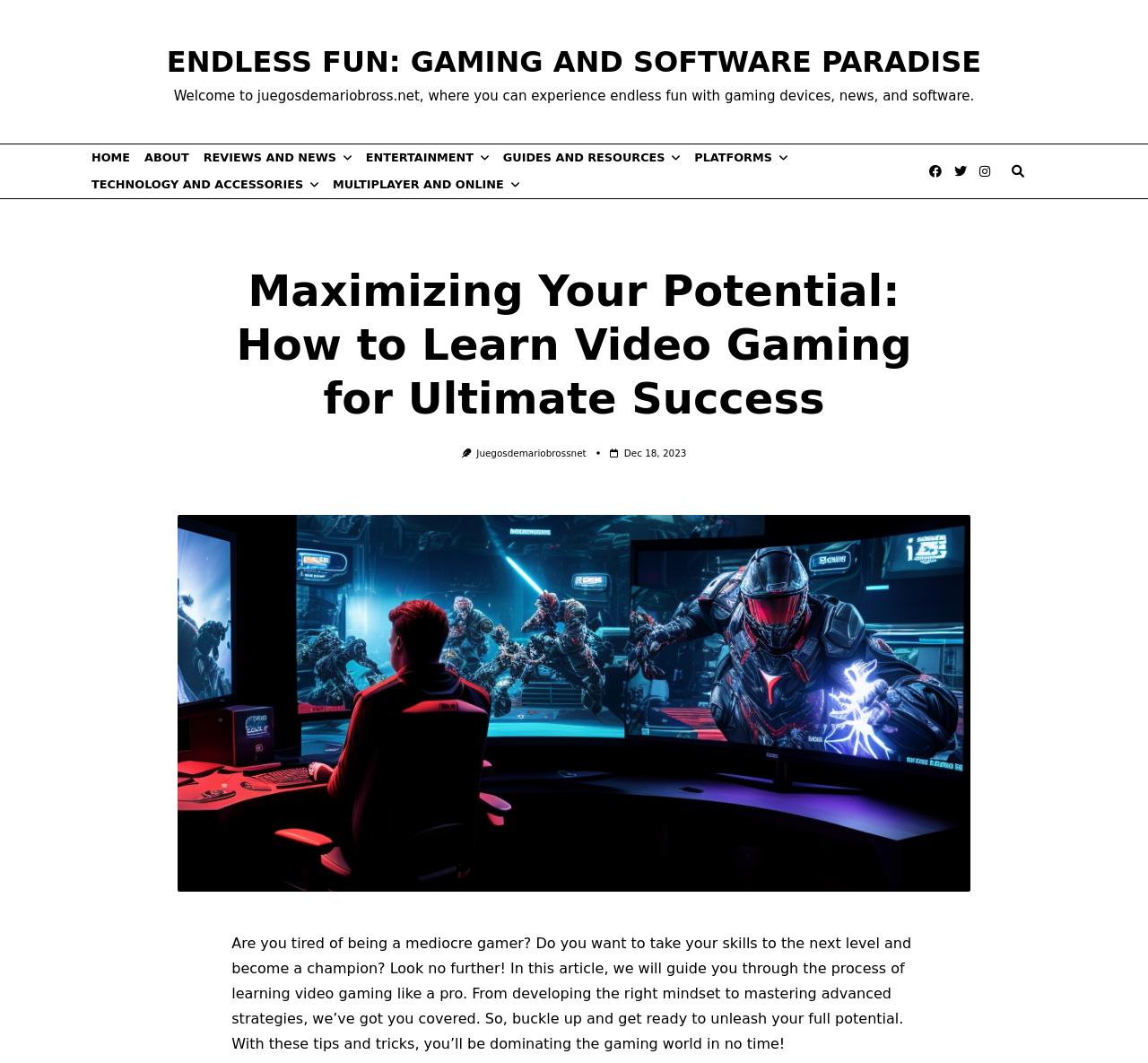How many main navigation links are there?
Analyze the image and deliver a detailed answer to the question.

There are 8 main navigation links on the top of the webpage, which are 'HOME', 'ABOUT', 'REVIEWS AND NEWS', 'ENTERTAINMENT', 'GUIDES AND RESOURCES', 'PLATFORMS', 'TECHNOLOGY AND ACCESSORIES', and 'MULTIPLAYER AND ONLINE'.